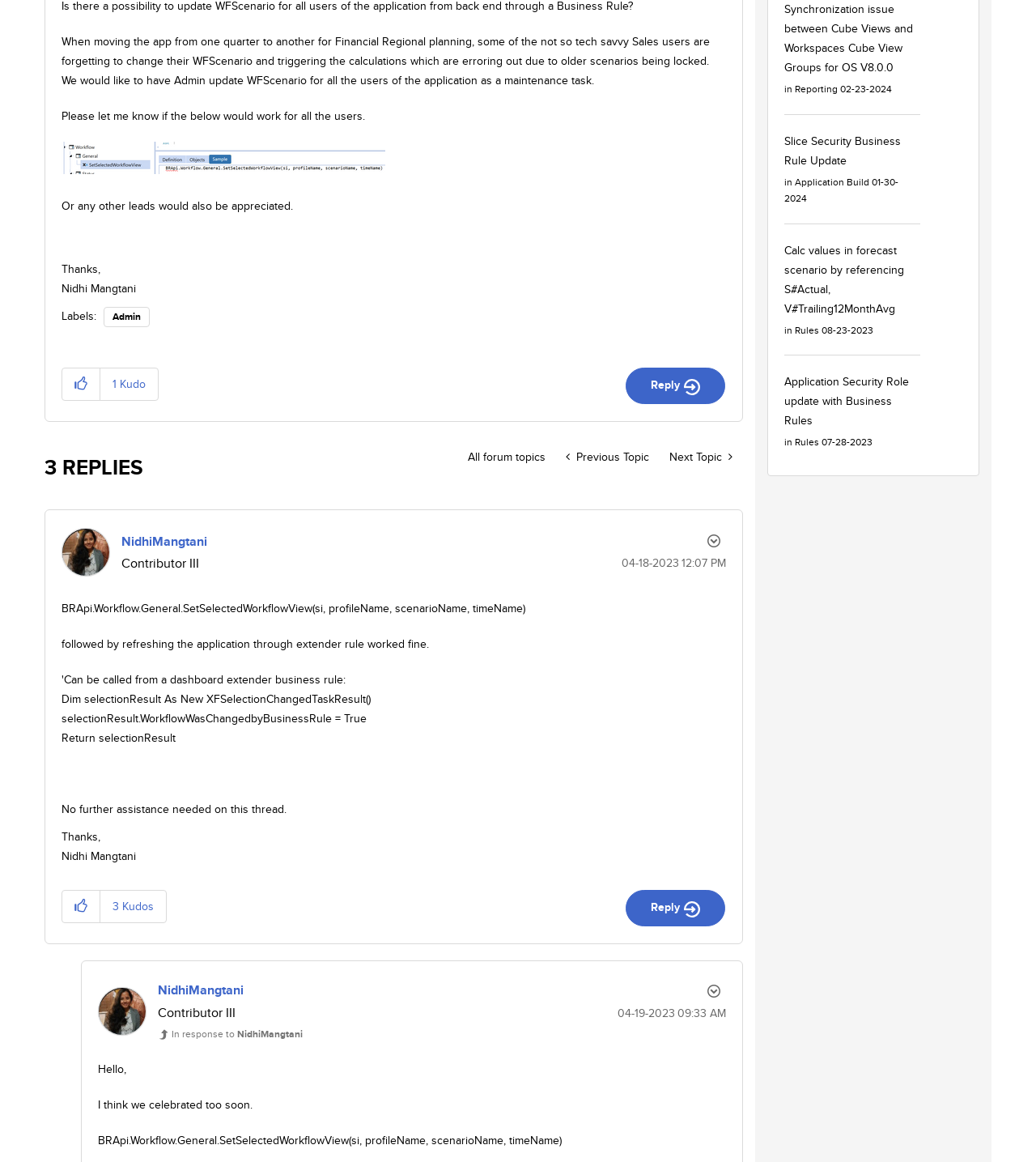Determine the bounding box coordinates for the HTML element mentioned in the following description: "1 Kudo". The coordinates should be a list of four floats ranging from 0 to 1, represented as [left, top, right, bottom].

[0.097, 0.317, 0.152, 0.343]